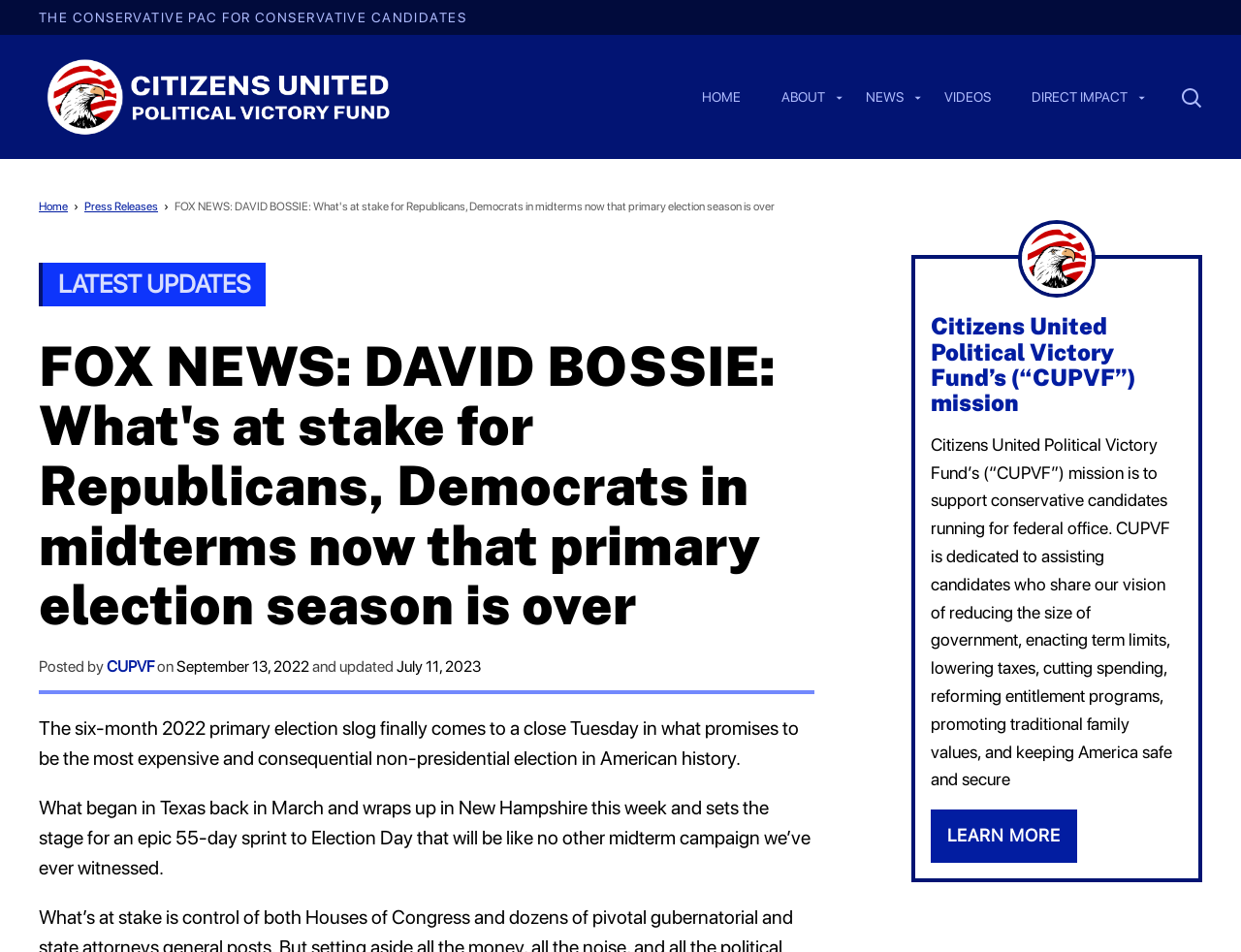Describe all visible elements and their arrangement on the webpage.

The webpage appears to be a news article or blog post from FOX News, with a focus on the 2022 primary election and its implications for Republicans and Democrats. At the top of the page, there is a header section with links to "HOME", "ABOUT", "NEWS", "VIDEOS", and "DIRECT IMPACT", as well as a logo image for Citizens United Political Victory Fund.

Below the header, there is a main content section with a heading that reads "FOX NEWS: DAVID BOSSIE: What's at stake for Republicans, Democrats in midterms now that primary election season is over". This section includes a subheading that says "LATEST UPDATES" and a brief description of the article's content.

The article itself is divided into two paragraphs, with the first paragraph discussing the conclusion of the 2022 primary election season and its significance. The second paragraph elaborates on the implications of this election season and what it means for the upcoming midterm campaign.

To the right of the main content section, there is a complementary section that includes an image and a heading that reads "Citizens United Political Victory Fund’s (“CUPVF”) mission". This section provides a brief description of the organization's mission and goals, including supporting conservative candidates and promoting traditional family values.

At the bottom of the page, there is a link to "LEARN MORE" about Citizens United Political Victory Fund. There are also several other links and images scattered throughout the page, including a link to "Press Releases" and an image with no description.